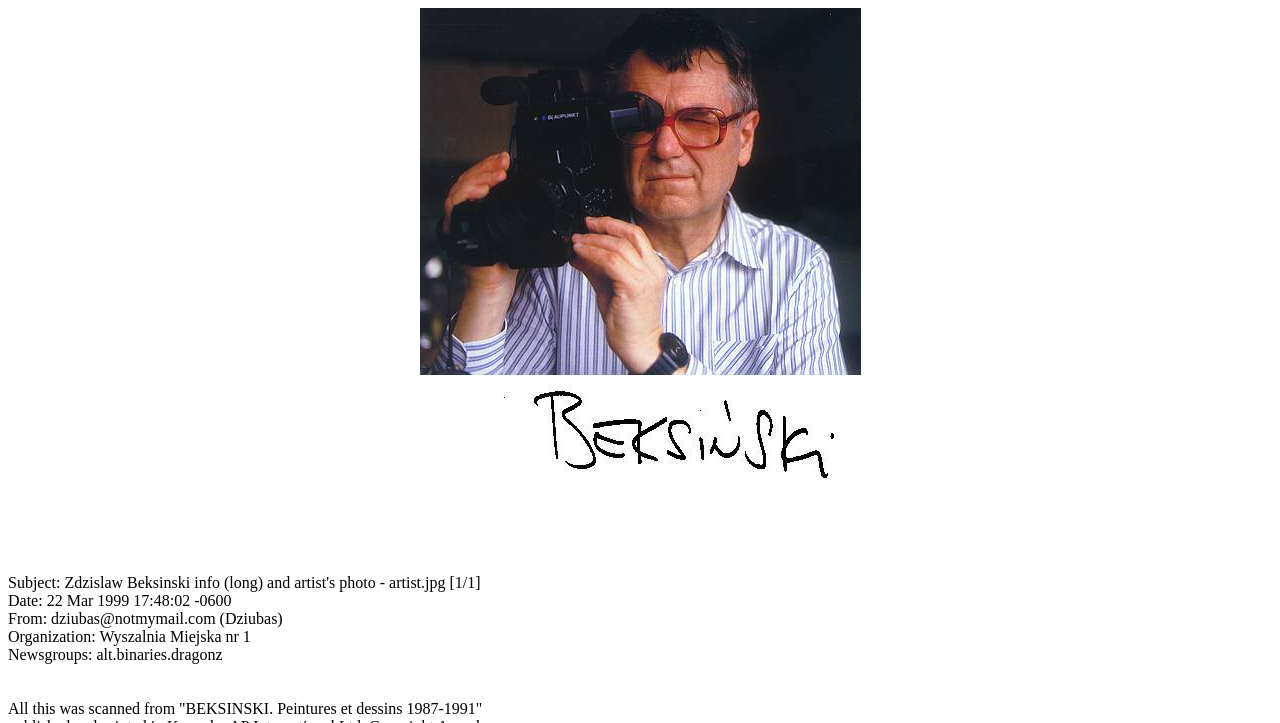What is the newsgroup of the email?
Using the image, respond with a single word or phrase.

alt.binaries.dragonz